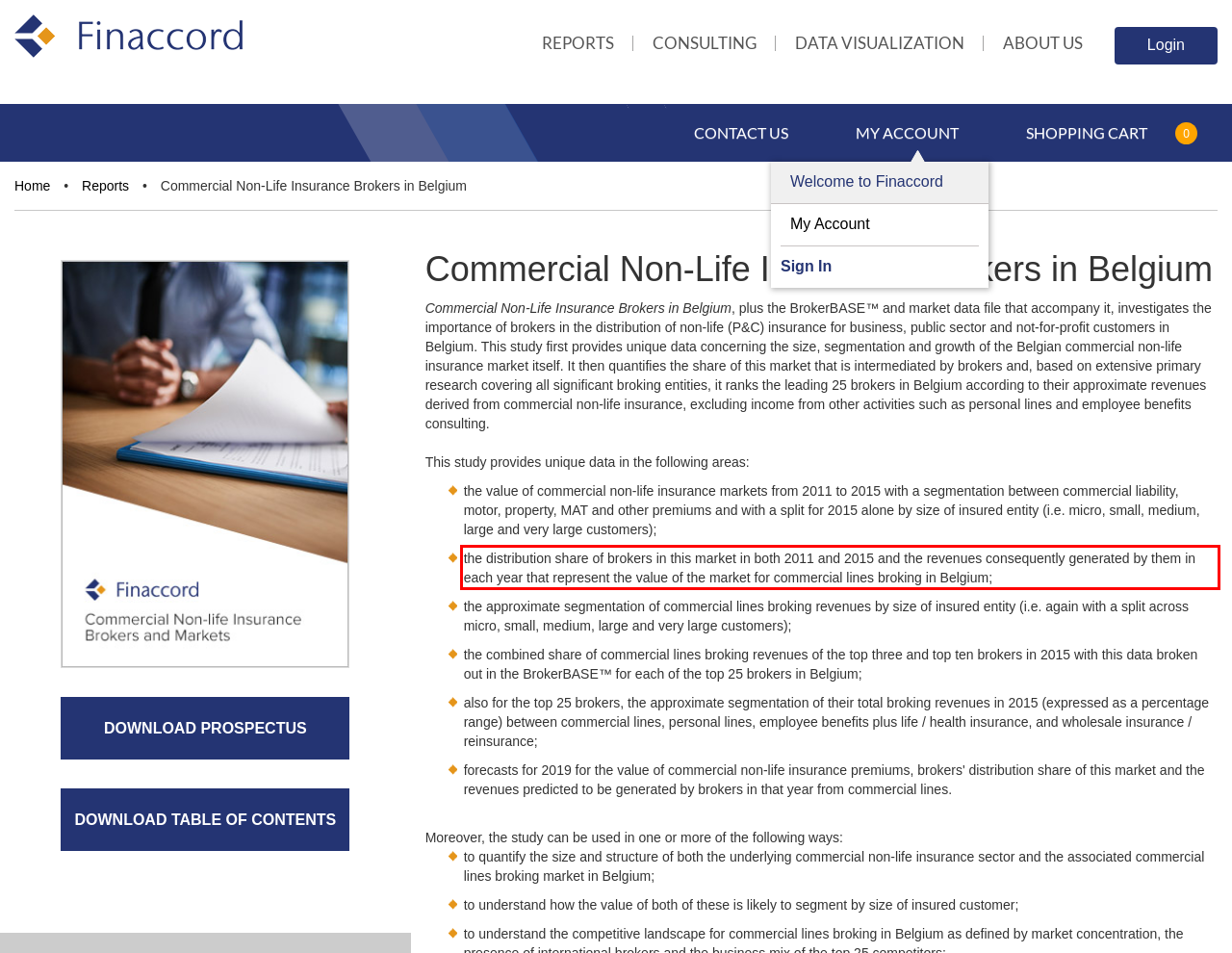Examine the webpage screenshot and use OCR to recognize and output the text within the red bounding box.

the distribution share of brokers in this market in both 2011 and 2015 and the revenues consequently generated by them in each year that represent the value of the market for commercial lines broking in Belgium;